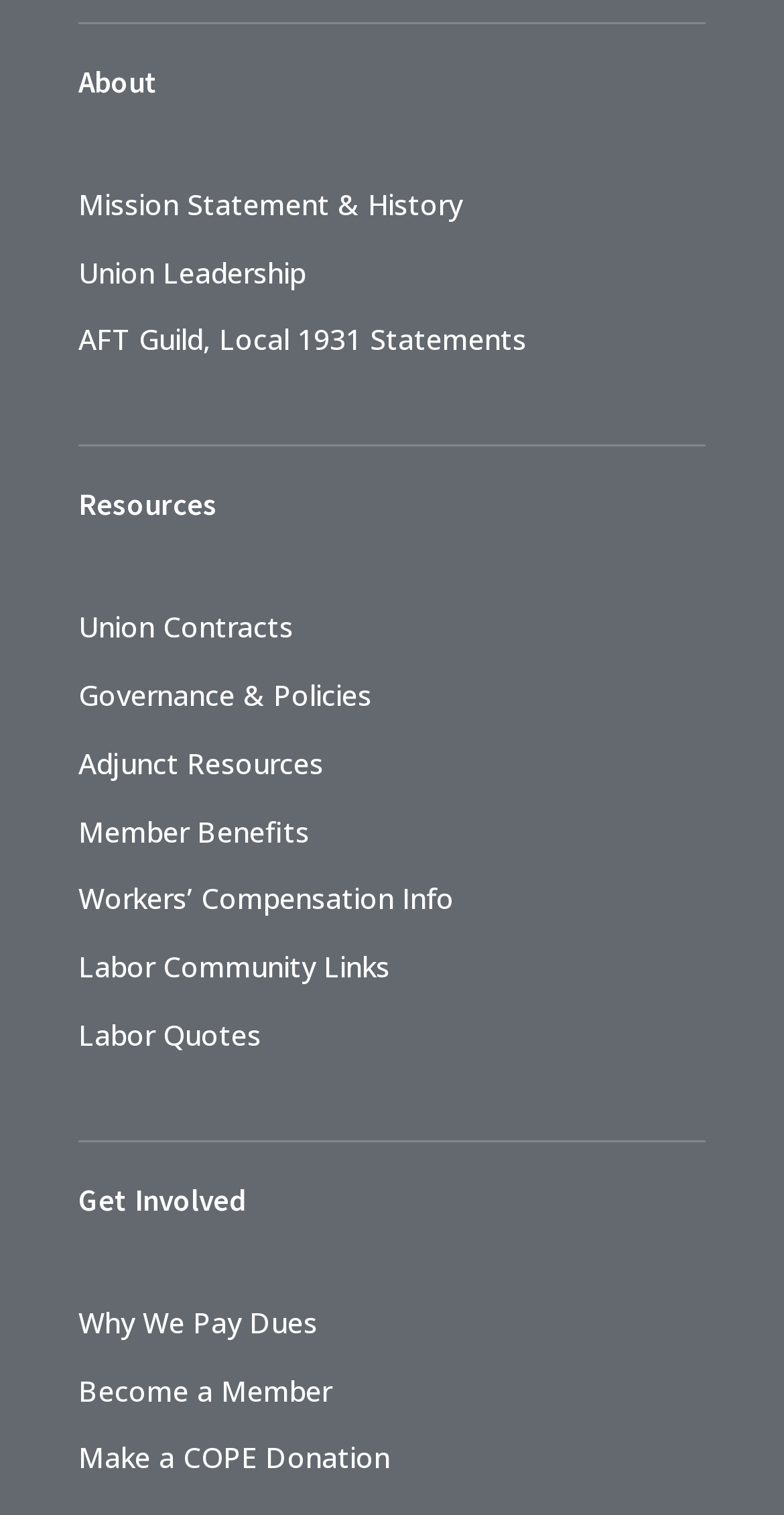Find the bounding box coordinates of the clickable area required to complete the following action: "Read Labor Quotes".

[0.1, 0.67, 0.333, 0.696]